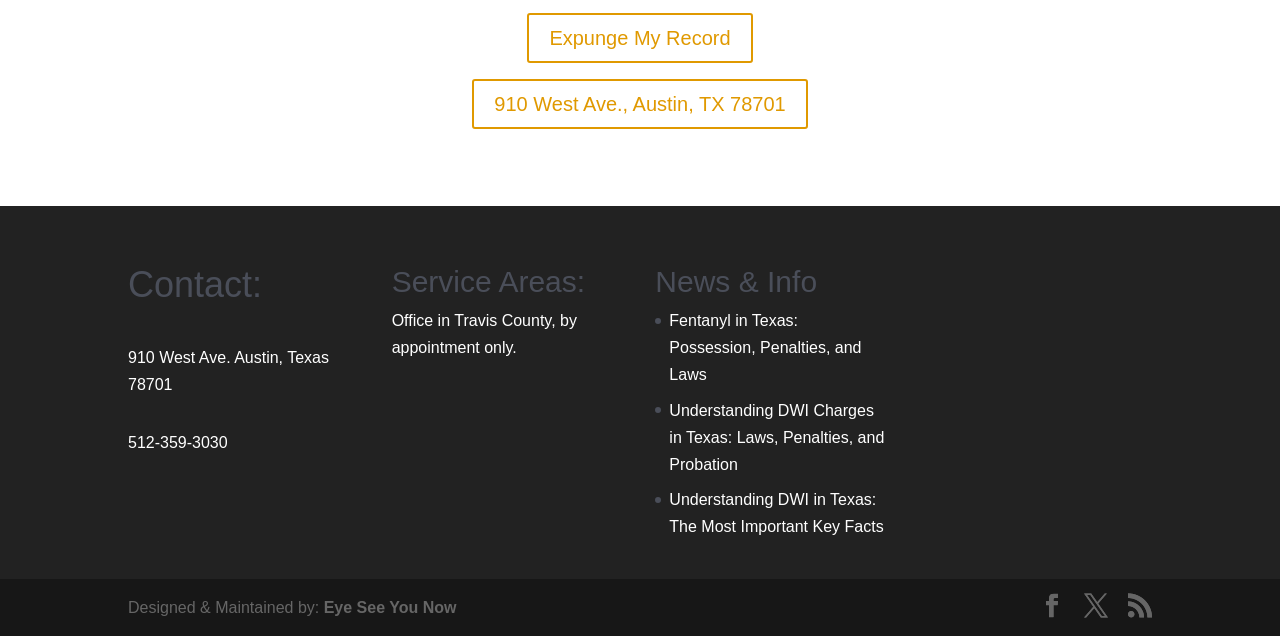Locate the UI element described by Eye See You Now and provide its bounding box coordinates. Use the format (top-left x, top-left y, bottom-right x, bottom-right y) with all values as floating point numbers between 0 and 1.

[0.253, 0.942, 0.357, 0.969]